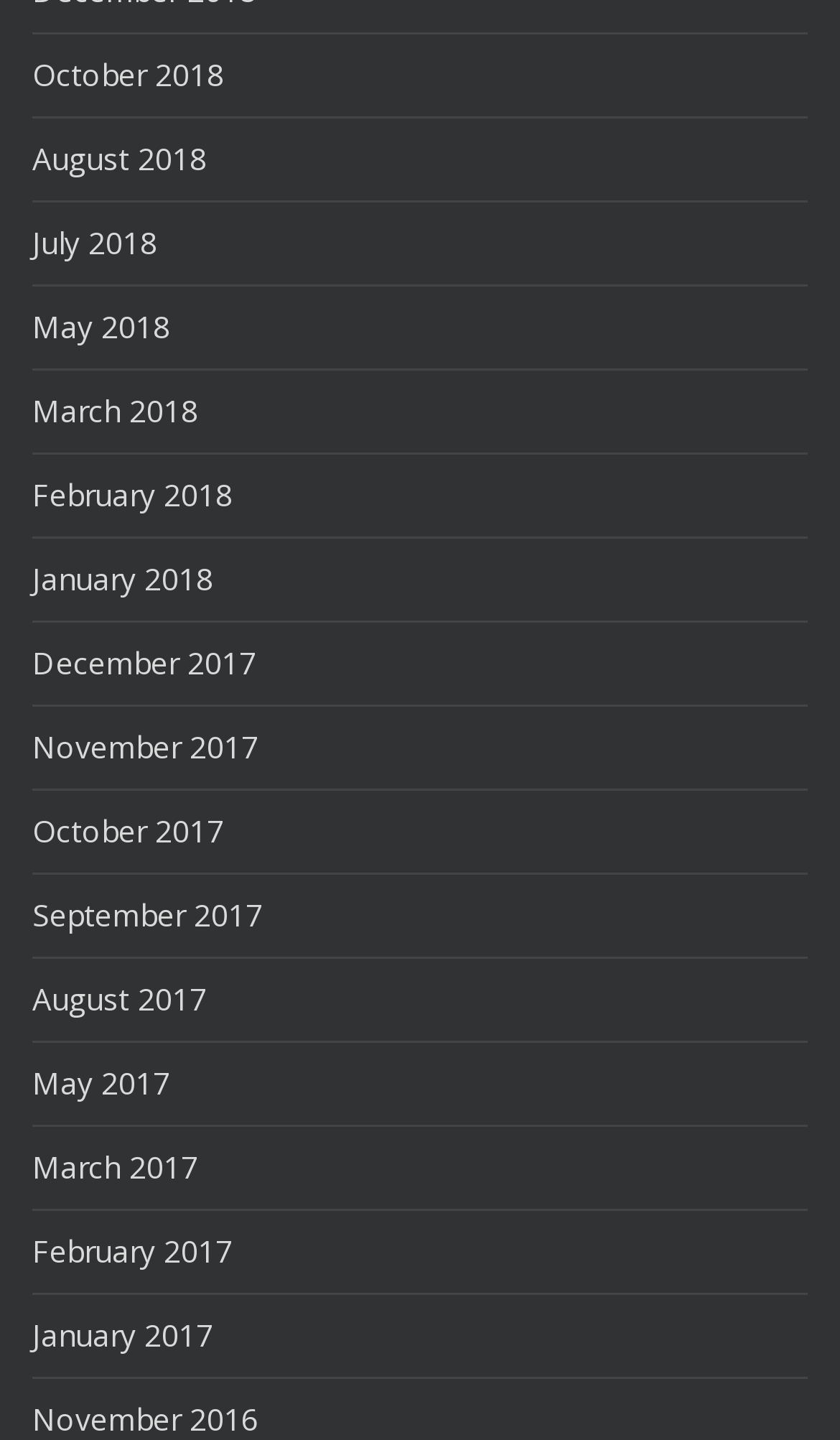Find the bounding box coordinates of the clickable area that will achieve the following instruction: "view March 2018".

[0.038, 0.27, 0.236, 0.299]